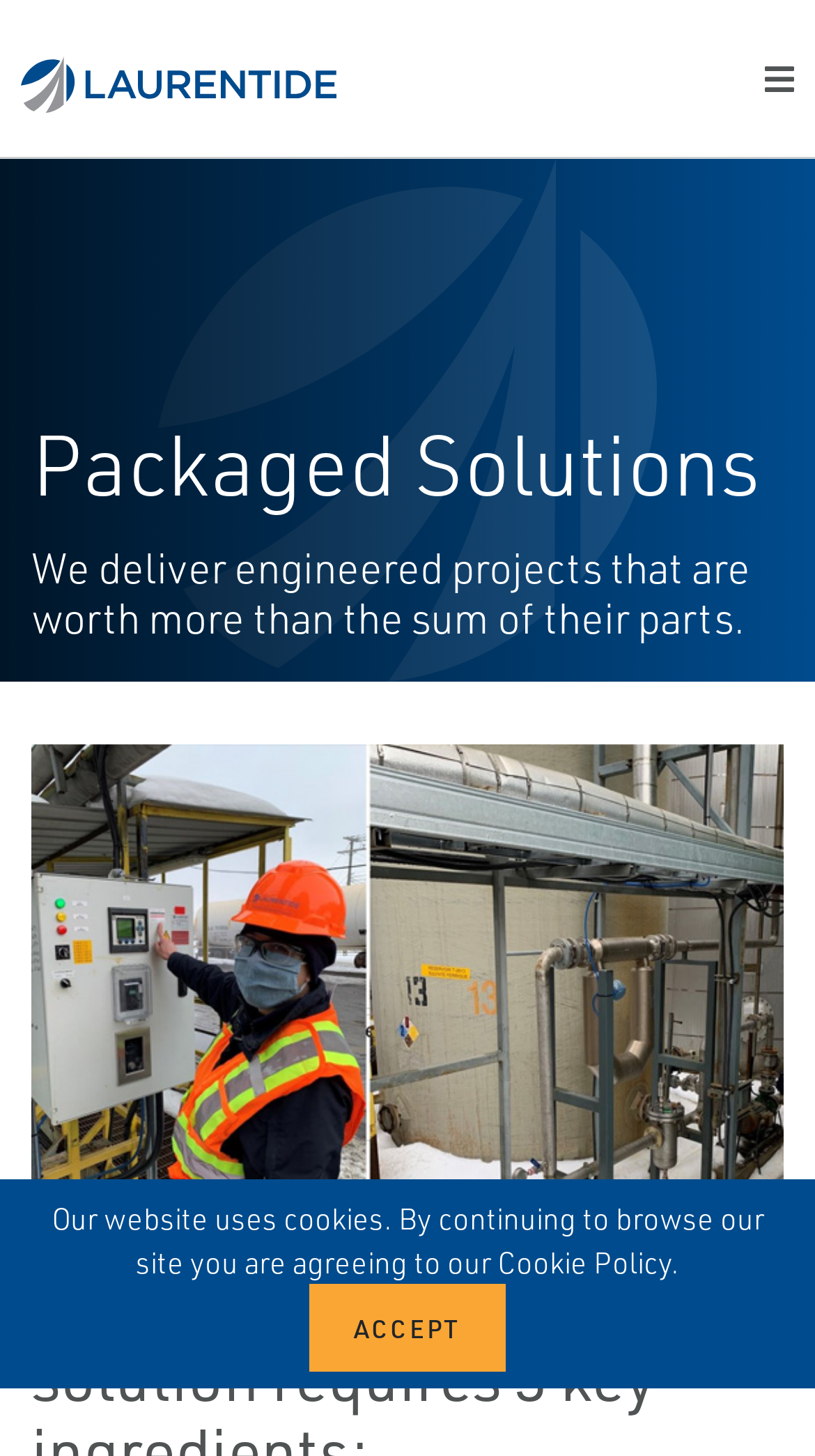How many key ingredients are required for a successful engineered solution?
Using the picture, provide a one-word or short phrase answer.

3